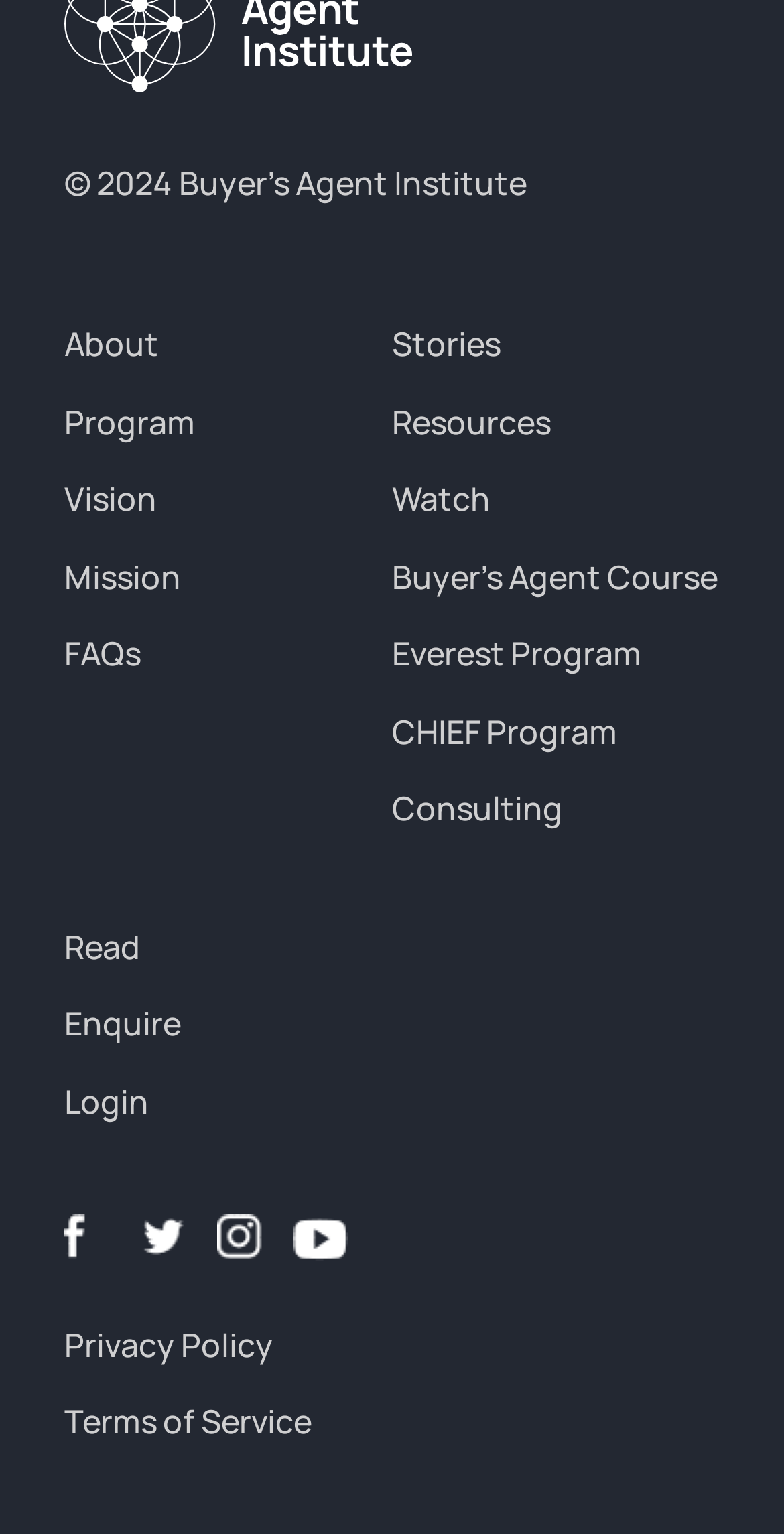Specify the bounding box coordinates for the region that must be clicked to perform the given instruction: "read the Privacy Policy".

[0.082, 0.862, 0.349, 0.891]